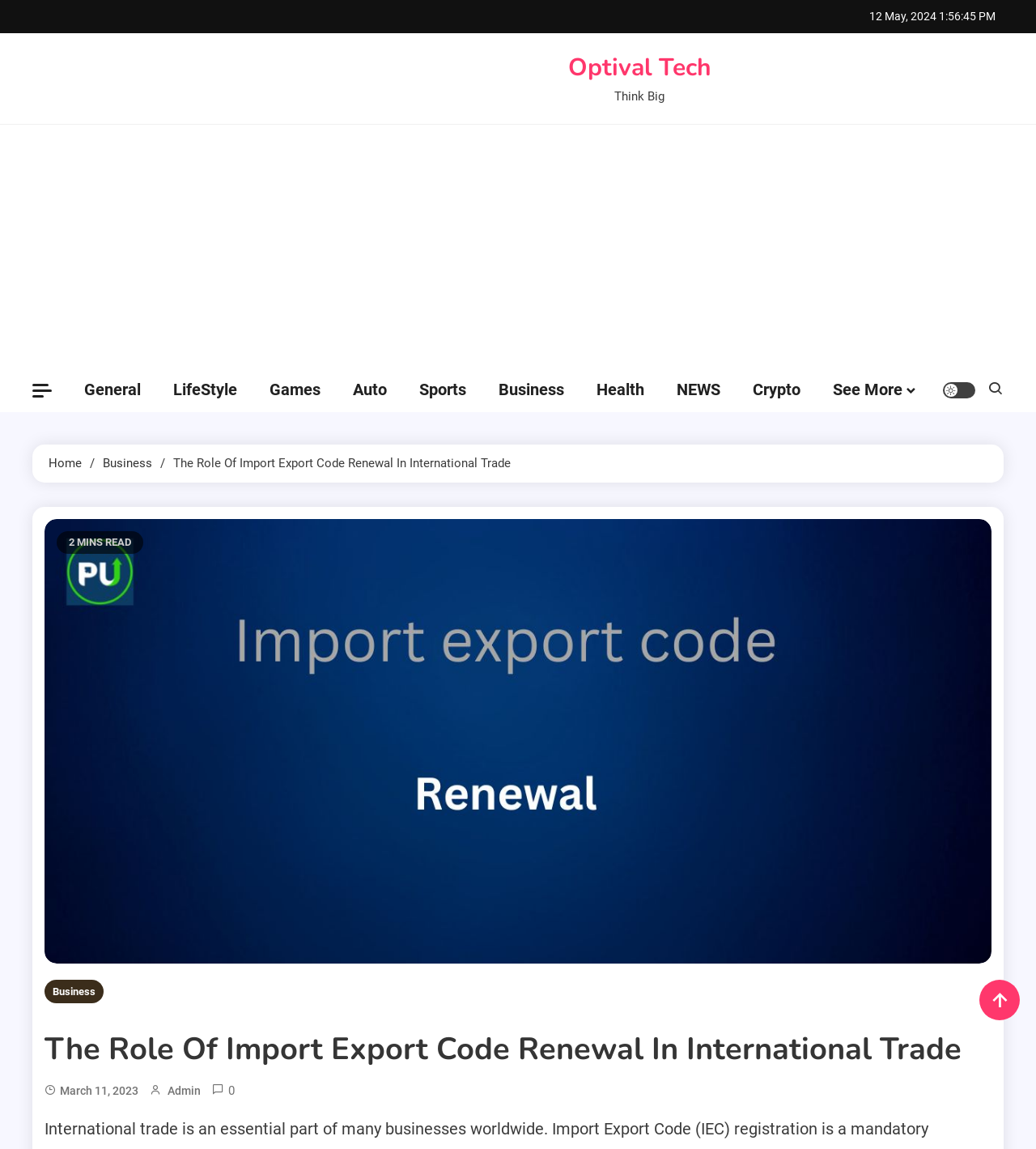Identify the bounding box coordinates of the element that should be clicked to fulfill this task: "Click on the Optival Tech link". The coordinates should be provided as four float numbers between 0 and 1, i.e., [left, top, right, bottom].

[0.548, 0.045, 0.686, 0.073]